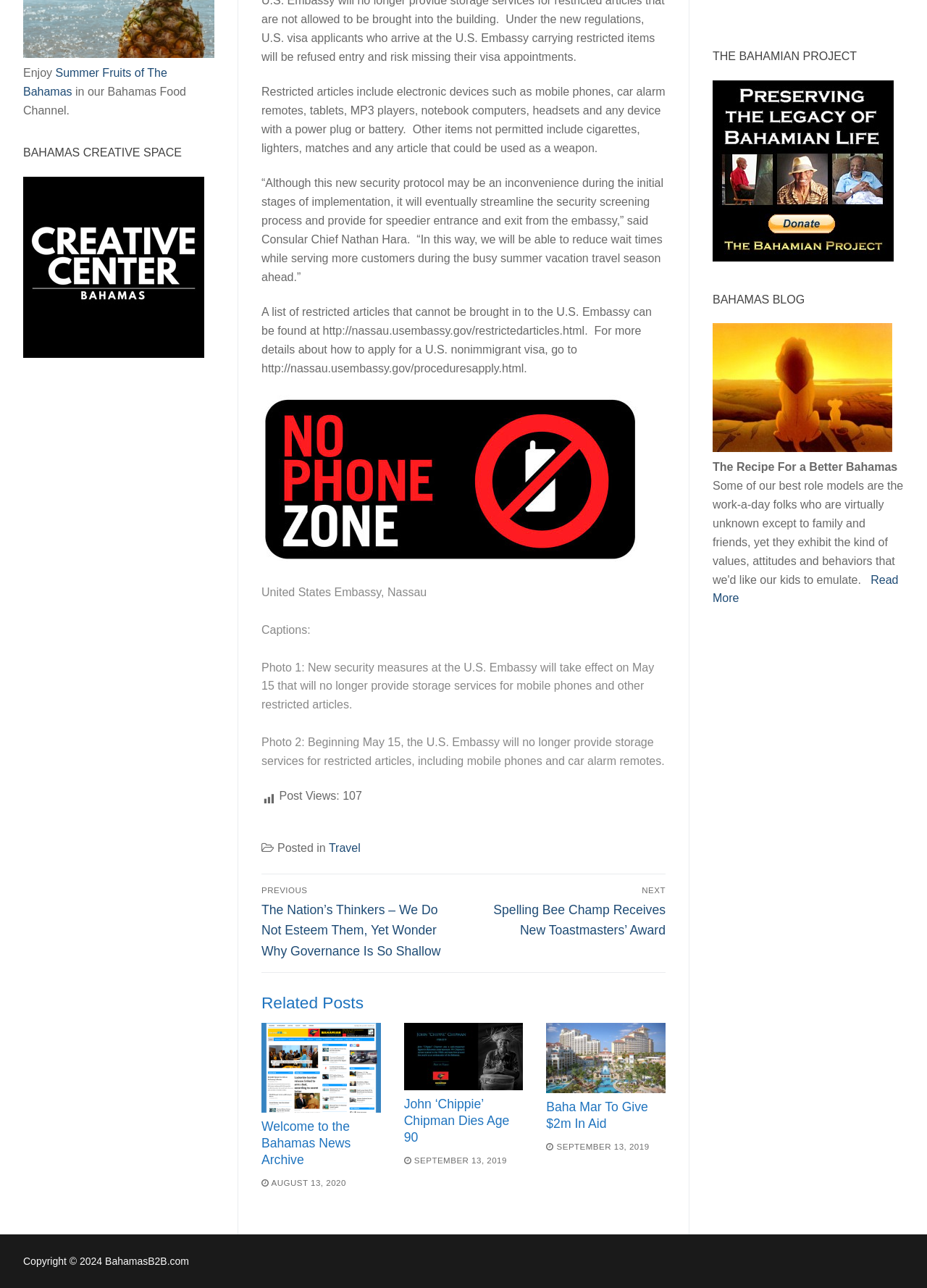What is the purpose of the new security protocol?
Your answer should be a single word or phrase derived from the screenshot.

To streamline the security screening process